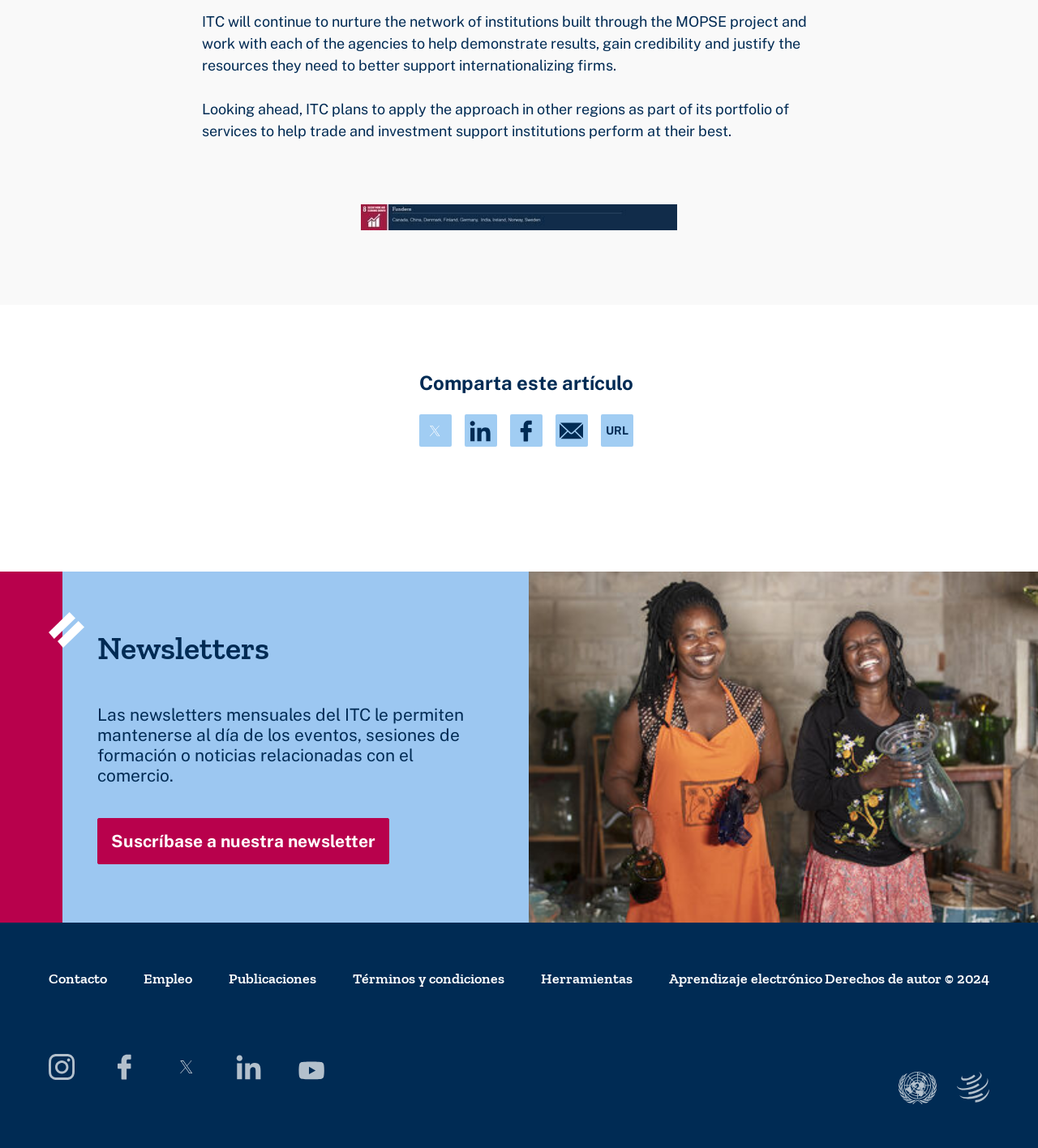Please find the bounding box coordinates of the clickable region needed to complete the following instruction: "Contact us". The bounding box coordinates must consist of four float numbers between 0 and 1, i.e., [left, top, right, bottom].

[0.047, 0.845, 0.103, 0.86]